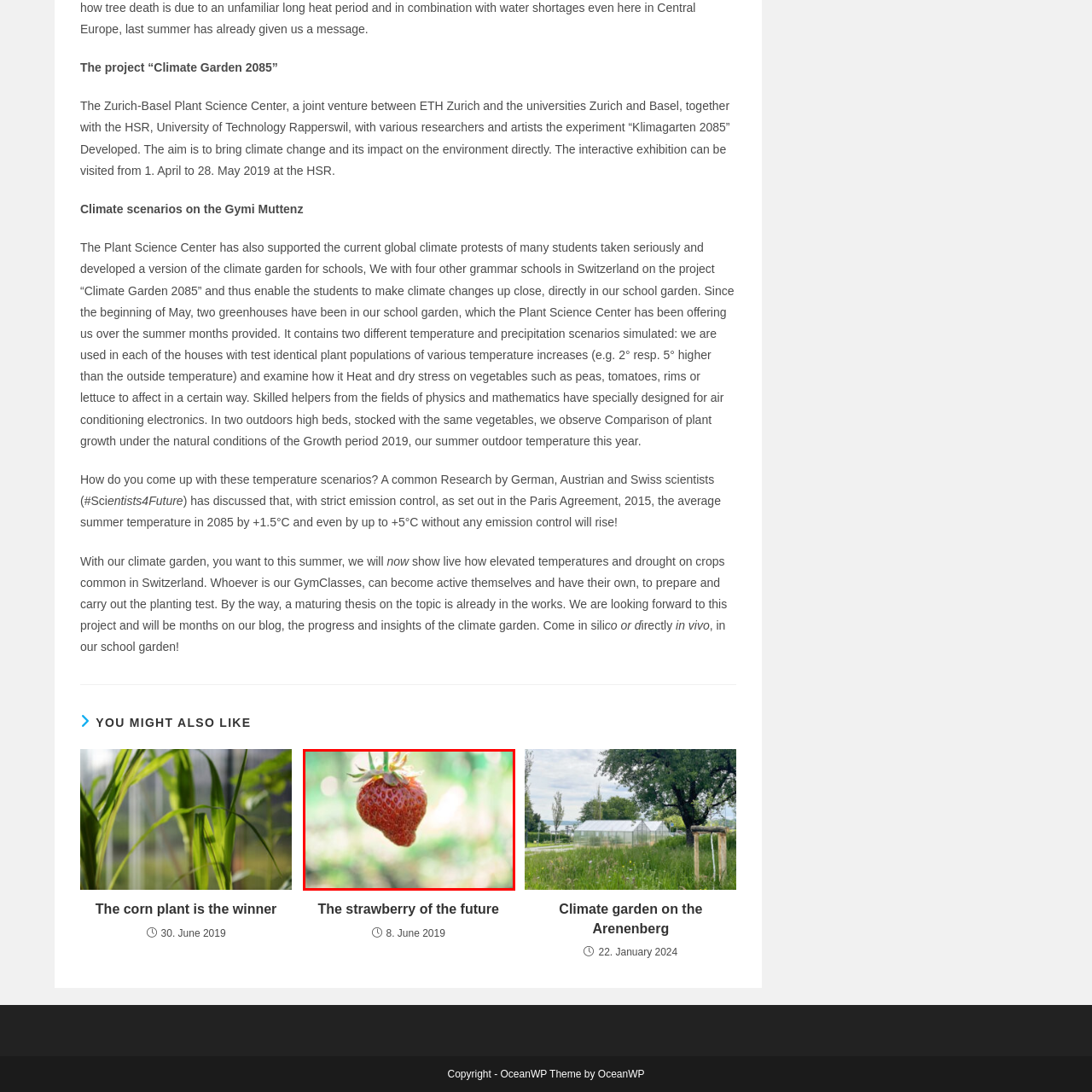Describe the scene captured within the highlighted red boundary in great detail.

The image features a ripe, vibrant strawberry hanging from its green stem, showcasing its glossy red surface dotted with tiny seeds. The background is softly blurred, creating a dreamy atmosphere that highlights the freshness of the fruit. This visual is associated with the article titled "The Strawberry of the Future," which explores innovative agricultural practices and the potential of strawberries in changing climates. The article was published on June 8, 2019, reflecting on advancements in horticulture and the impact of environmental conditions on crop growth.